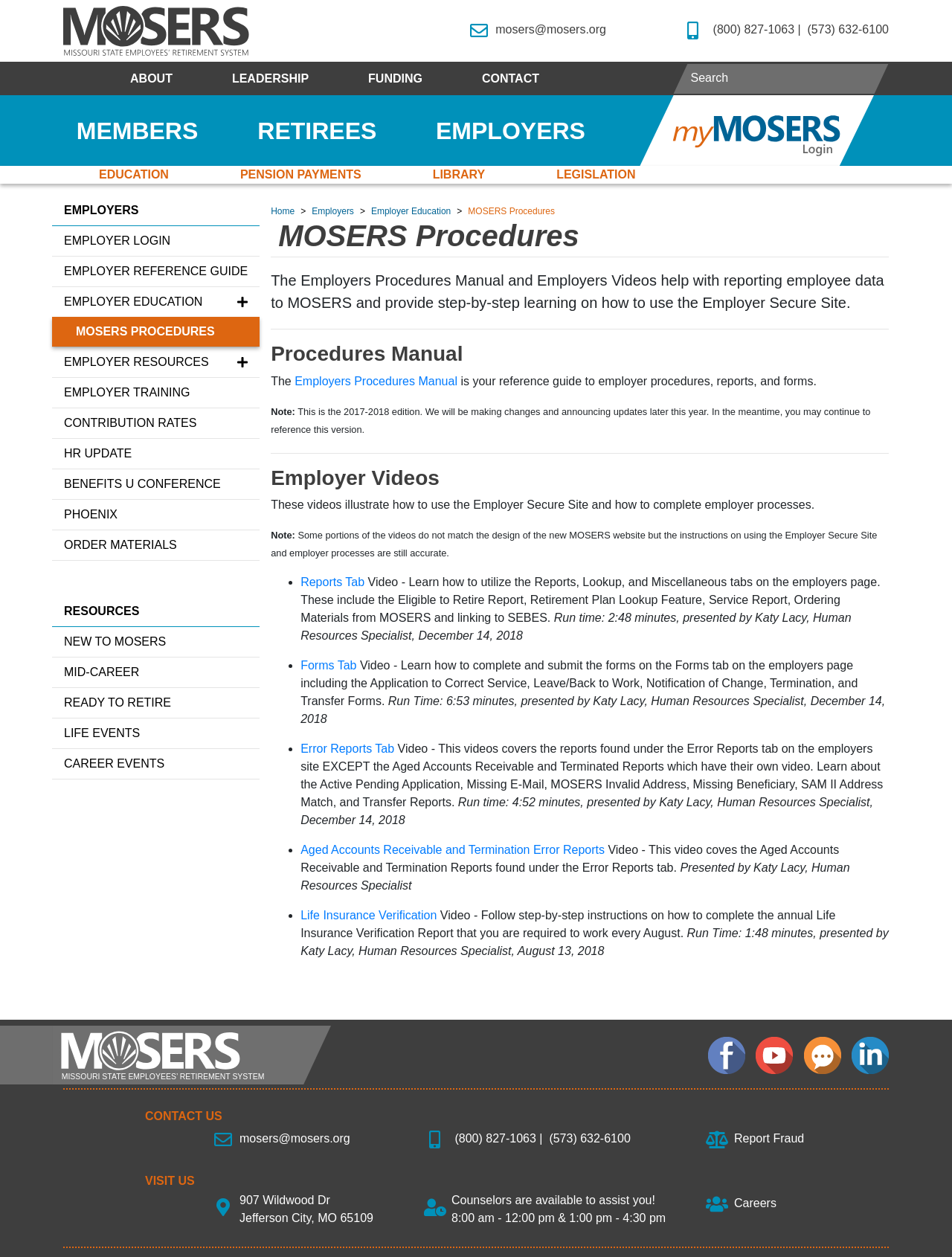Indicate the bounding box coordinates of the element that needs to be clicked to satisfy the following instruction: "search for something". The coordinates should be four float numbers between 0 and 1, i.e., [left, top, right, bottom].

[0.66, 0.049, 0.926, 0.076]